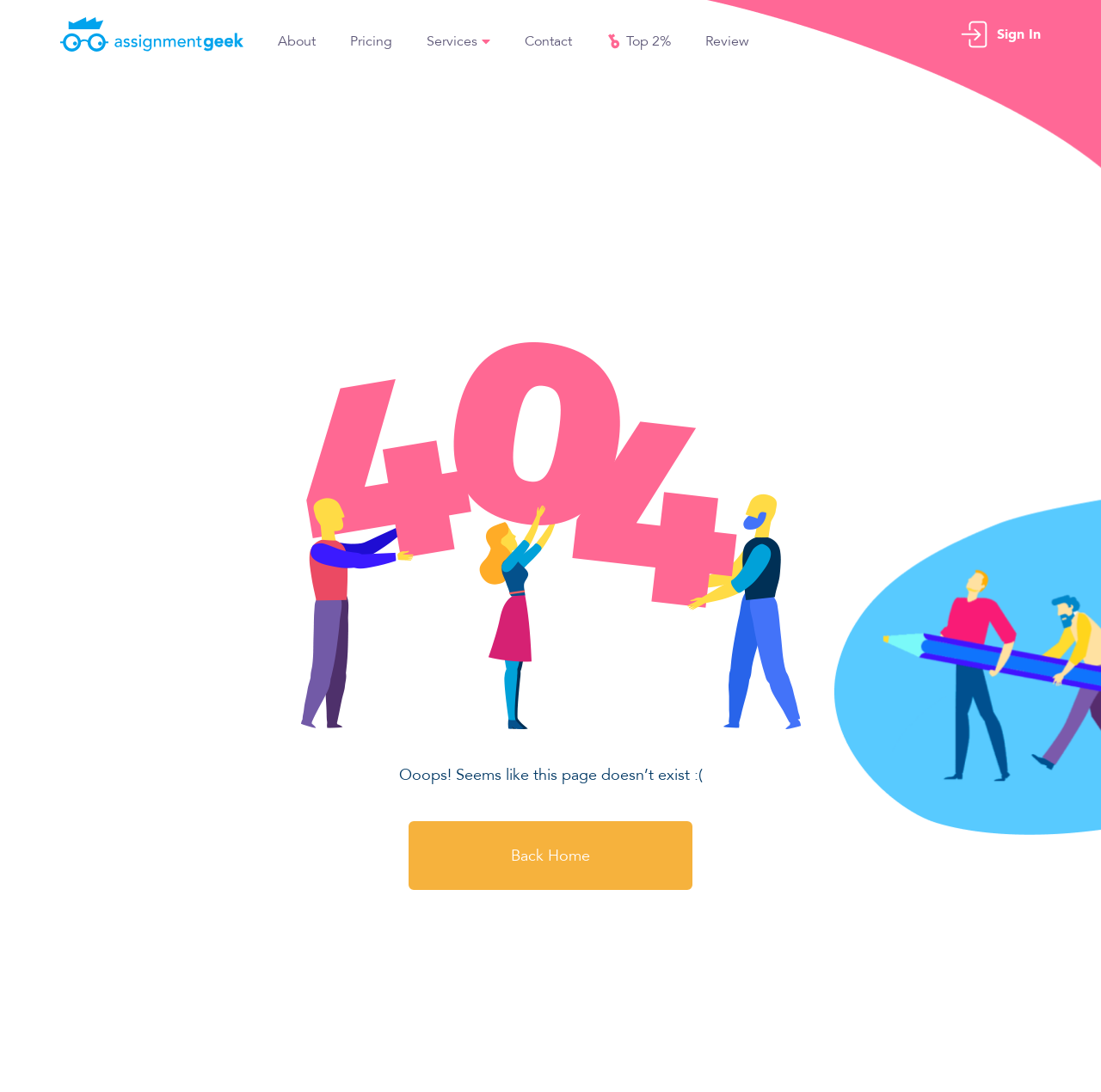Predict the bounding box of the UI element that fits this description: "Sign In".

[0.873, 0.019, 0.945, 0.044]